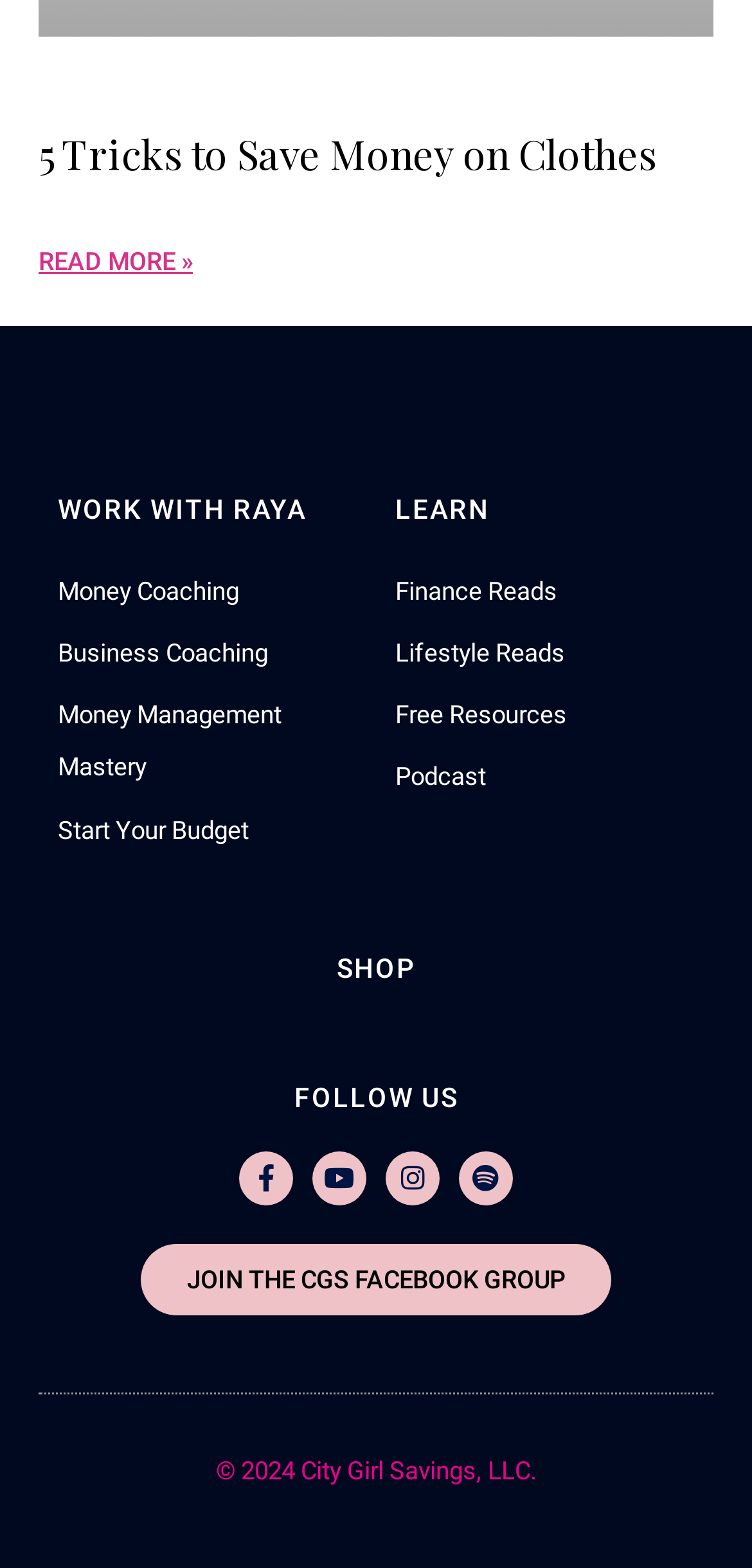Provide a brief response using a word or short phrase to this question:
What is the name of the company?

City Girl Savings, LLC